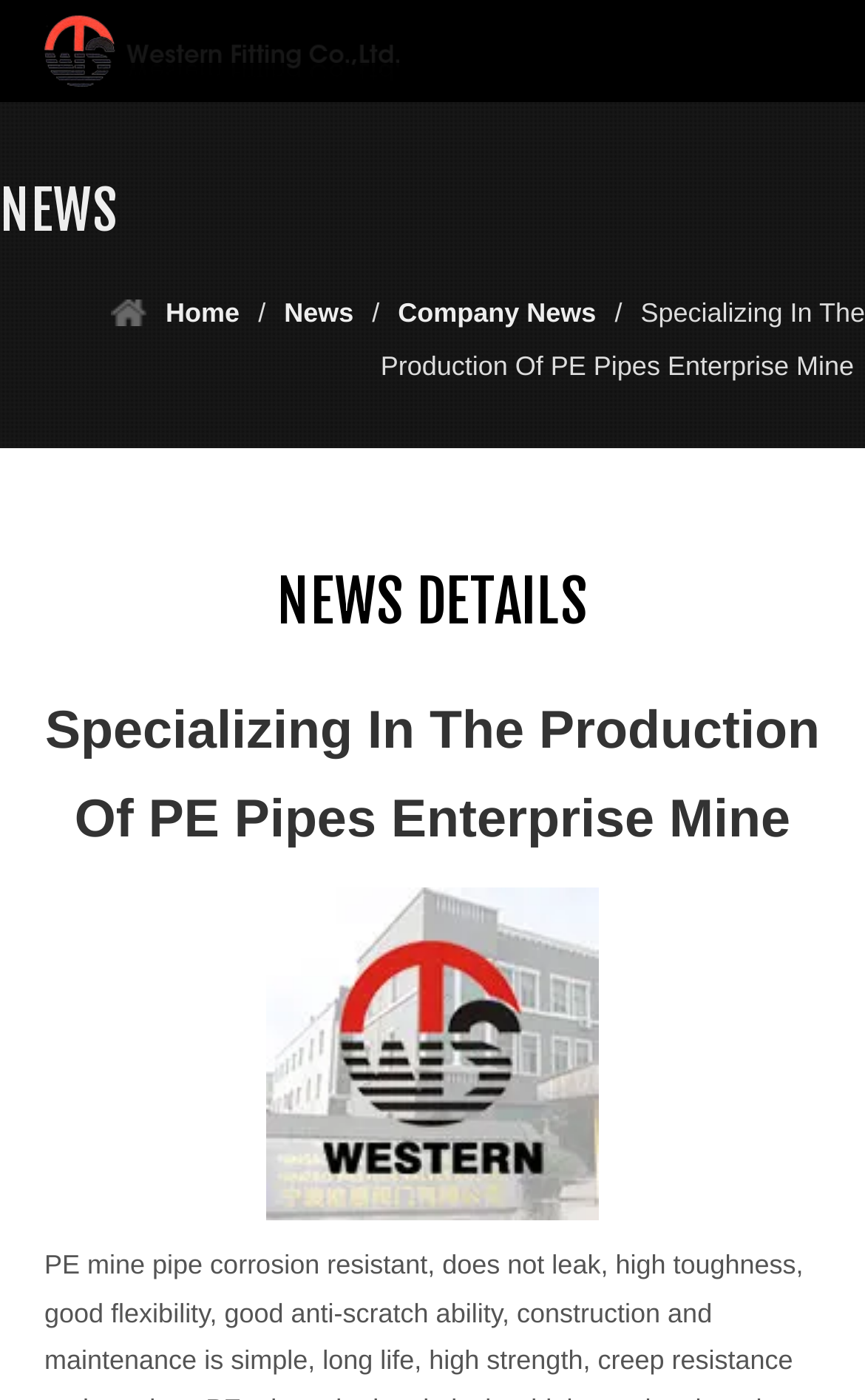Generate a comprehensive caption for the webpage you are viewing.

The webpage is about Ningbo Western Fitting Co.,Ltd, a company specializing in the production of PE pipes and enterprise mine. 

At the top left corner, there is a logo image with a link. Below the logo, there is a horizontal navigation menu with four links: "Home", "News", and "Company News", separated by forward slashes. 

To the right of the navigation menu, the company's name "Specializing In The Production Of PE Pipes Enterprise Mine" is displayed in a prominent manner. 

The main content of the webpage is divided into two sections. The first section is headed by "NEWS" and the second section is headed by "NEWS DETAILS". 

Below the "NEWS DETAILS" heading, there is another heading with the same company name as before. Below this heading, there is a large image that takes up most of the width of the webpage.